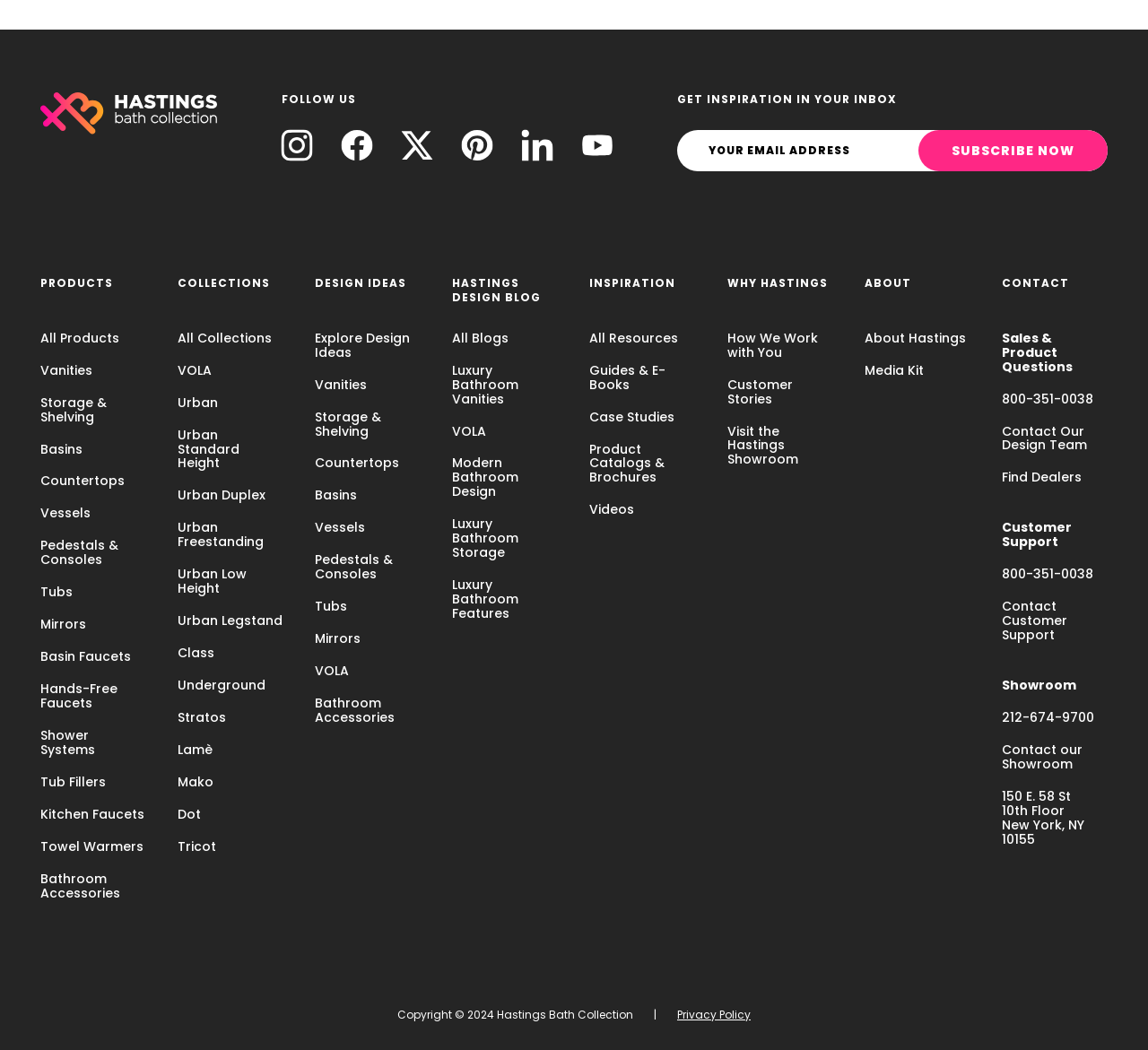Determine the bounding box coordinates for the element that should be clicked to follow this instruction: "Call the phone number 661-384-2212". The coordinates should be given as four float numbers between 0 and 1, in the format [left, top, right, bottom].

None